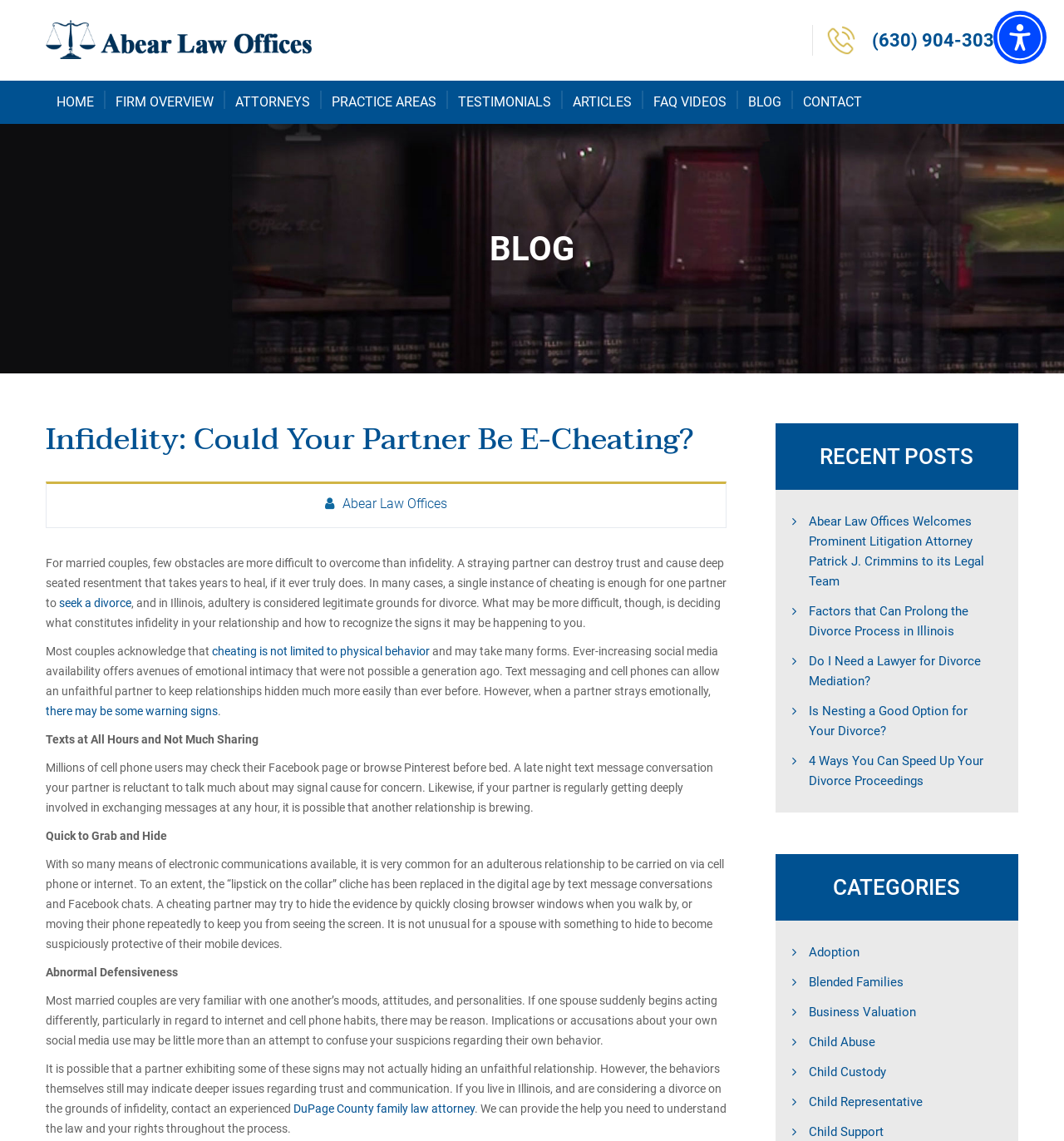Please extract and provide the main headline of the webpage.

Infidelity: Could Your Partner Be E-Cheating?